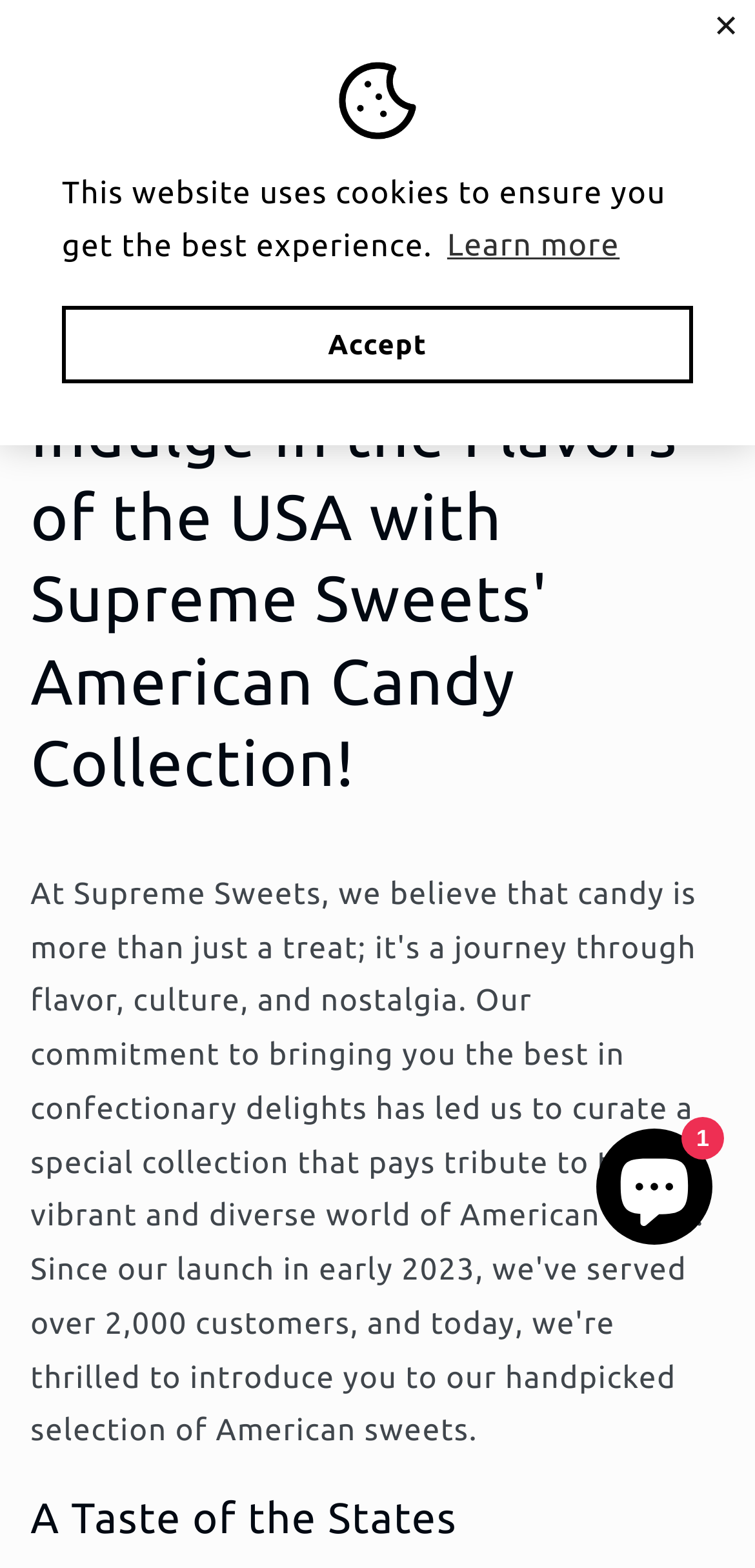Identify the bounding box of the HTML element described as: "parent_node: Cart".

[0.392, 0.081, 0.586, 0.175]